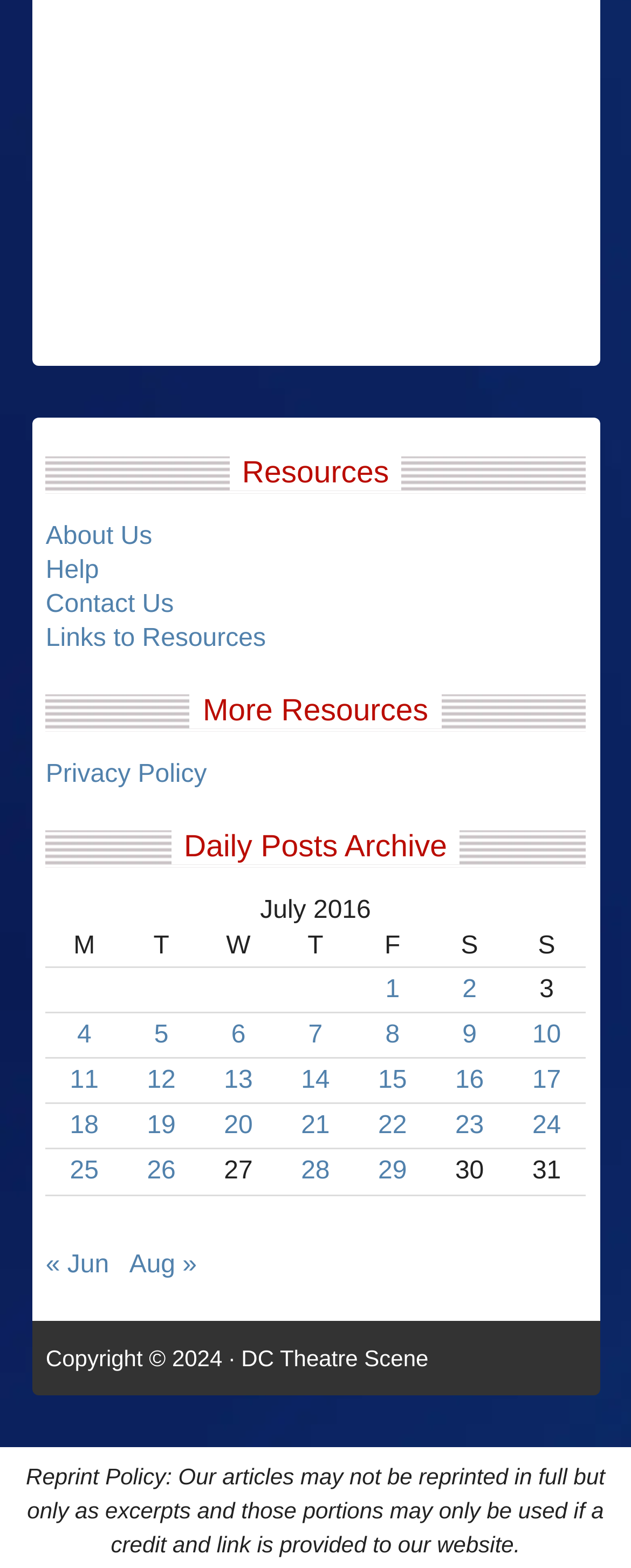Please identify the bounding box coordinates of the clickable element to fulfill the following instruction: "Click on 'About Us'". The coordinates should be four float numbers between 0 and 1, i.e., [left, top, right, bottom].

[0.072, 0.333, 0.241, 0.351]